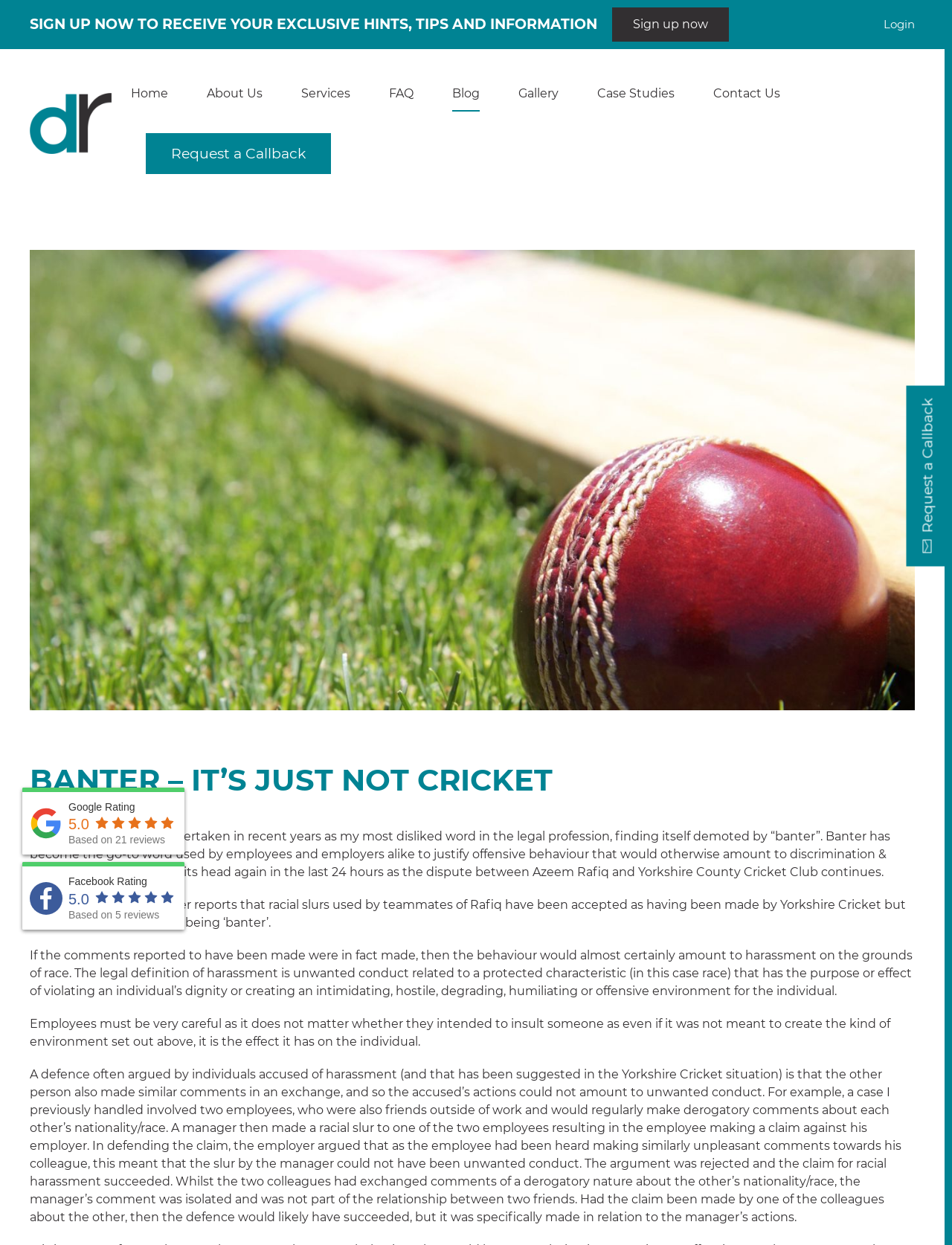Calculate the bounding box coordinates of the UI element given the description: "Video of Cases".

None